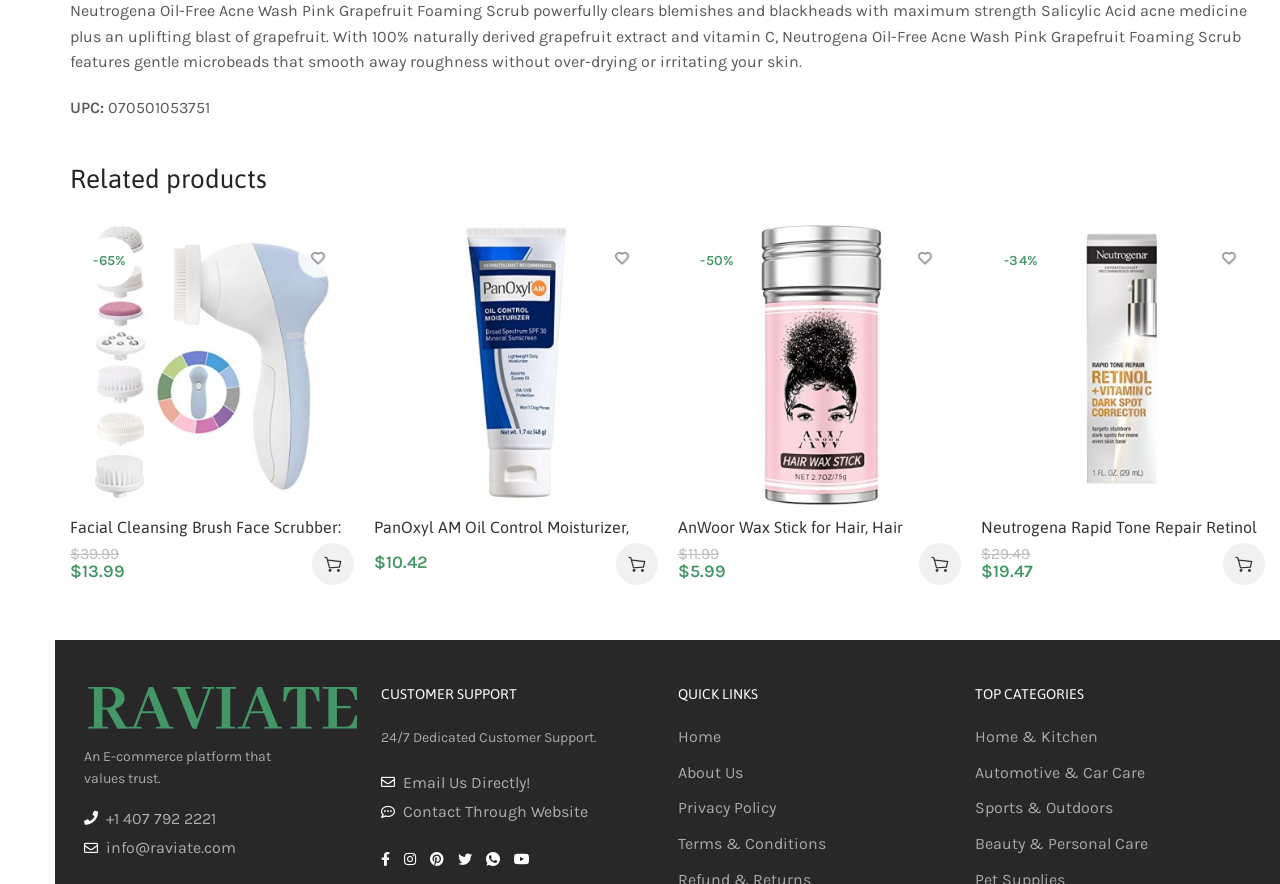Determine the bounding box coordinates for the area that should be clicked to carry out the following instruction: "Go to 276 - 300".

None